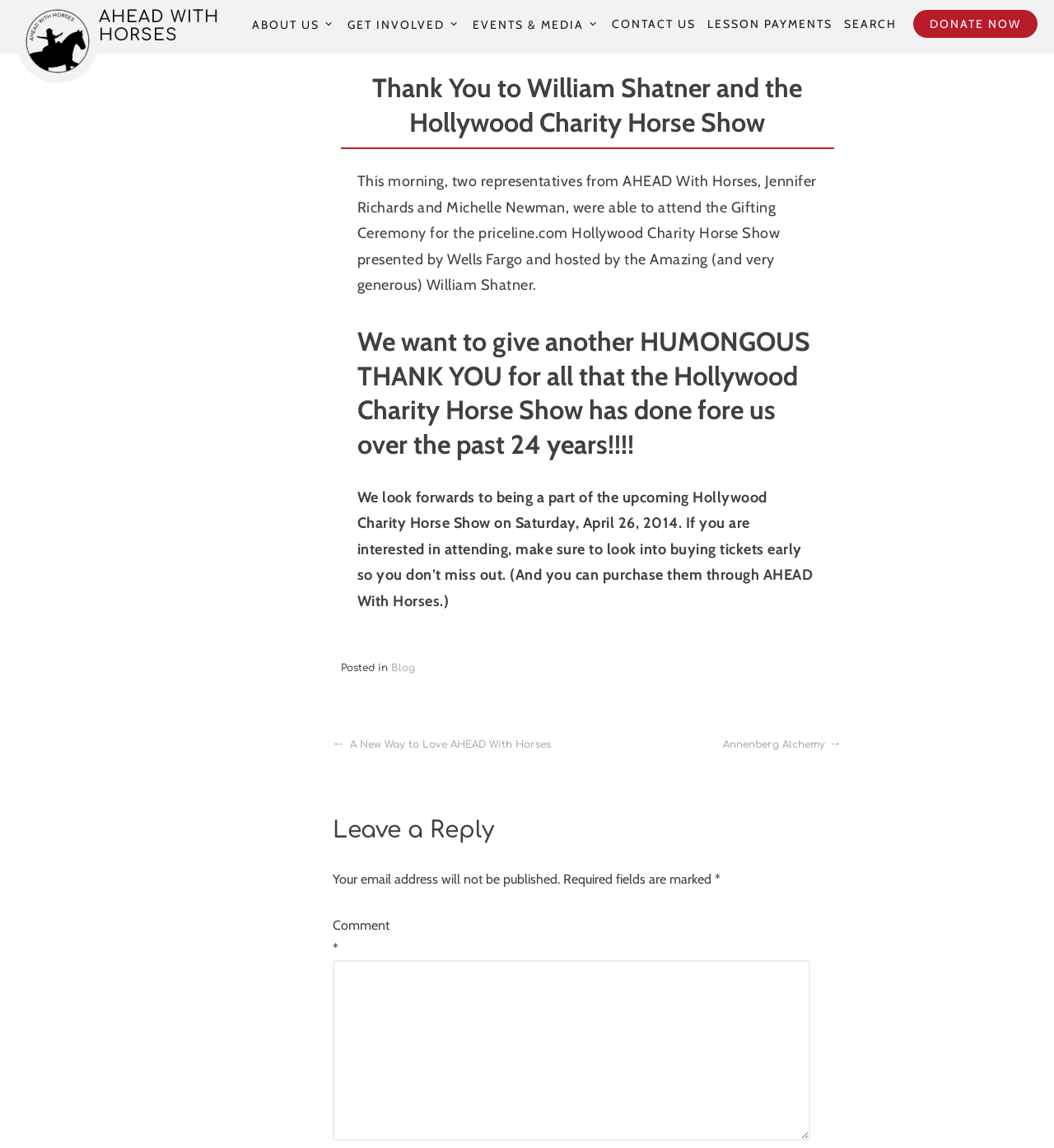Please use the details from the image to answer the following question comprehensively:
What is the name of the organization that attended the Gifting Ceremony?

I found the answer by reading the article content, which mentions 'two representatives from AHEAD With Horses, Jennifer Richards and Michelle Newman, were able to attend the Gifting Ceremony...'